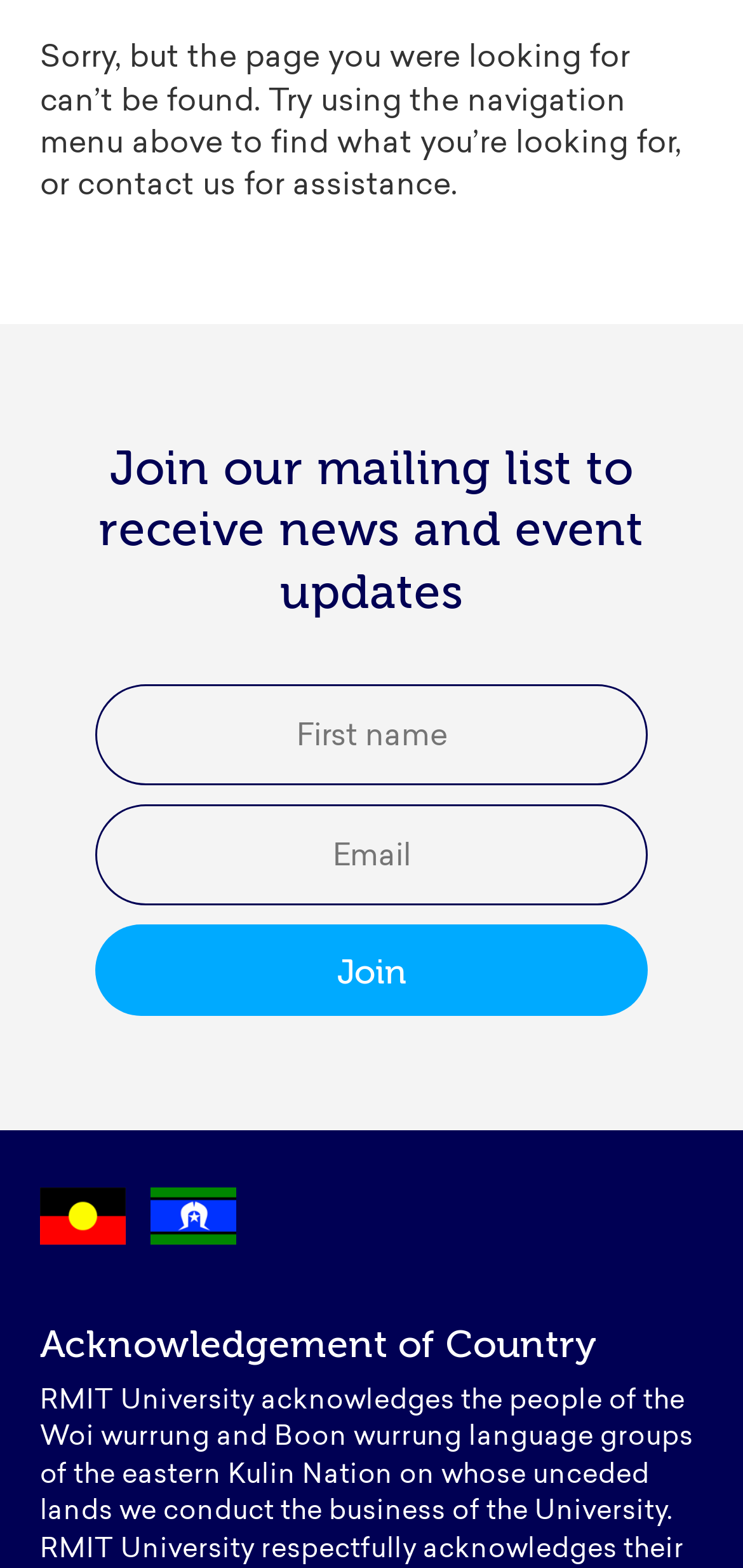Using the given description, provide the bounding box coordinates formatted as (top-left x, top-left y, bottom-right x, bottom-right y), with all values being floating point numbers between 0 and 1. Description: Join

[0.128, 0.589, 0.872, 0.648]